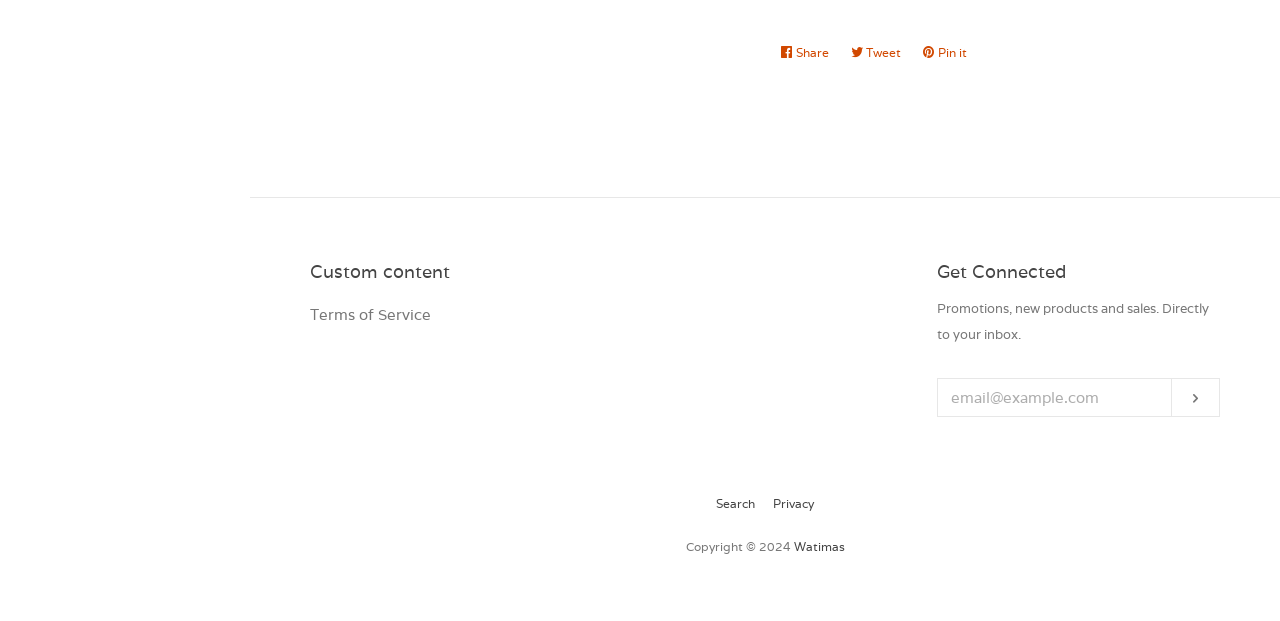What is the copyright year mentioned on the webpage?
Provide a detailed answer to the question, using the image to inform your response.

The StaticText element with the text 'Copyright © 2024' is located at the bottom of the webpage, indicating the copyright year.